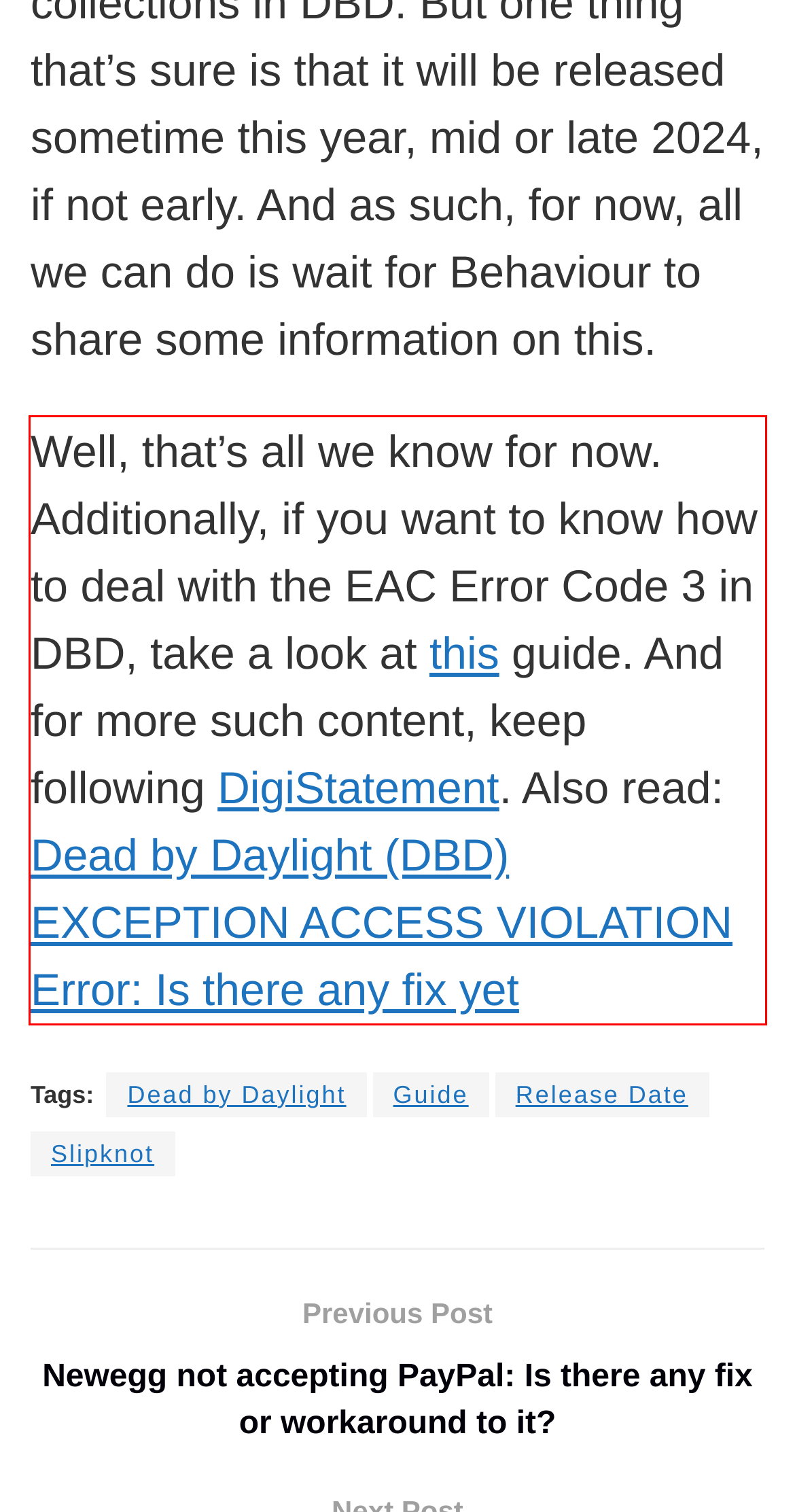You have a screenshot of a webpage with a red bounding box. Use OCR to generate the text contained within this red rectangle.

Well, that’s all we know for now. Additionally, if you want to know how to deal with the EAC Error Code 3 in DBD, take a look at this guide. And for more such content, keep following DigiStatement. Also read: Dead by Daylight (DBD) EXCEPTION ACCESS VIOLATION Error: Is there any fix yet